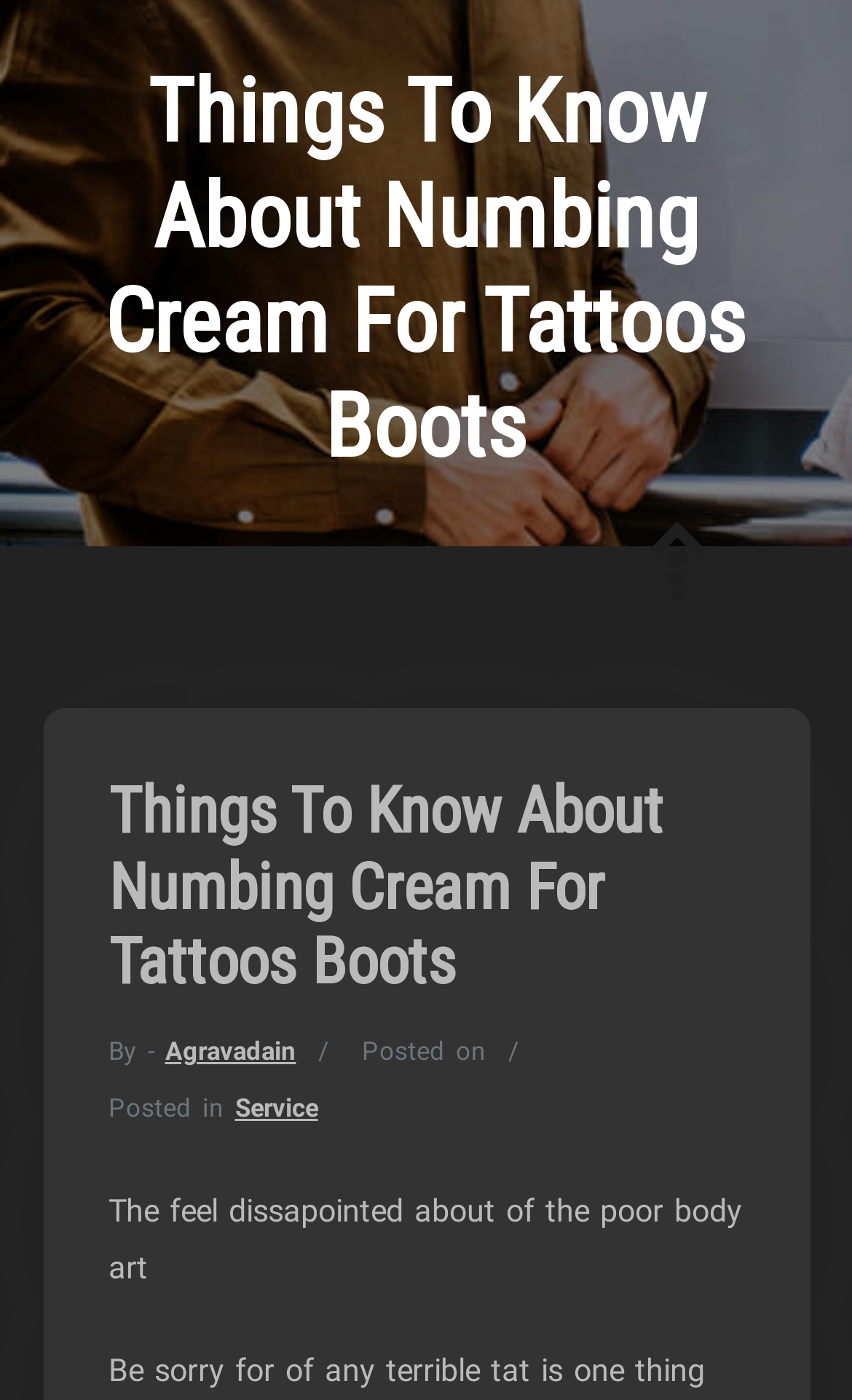Using the element description: "parent_node: Skip to content", determine the bounding box coordinates for the specified UI element. The coordinates should be four float numbers between 0 and 1, [left, top, right, bottom].

[0.718, 0.318, 0.949, 0.487]